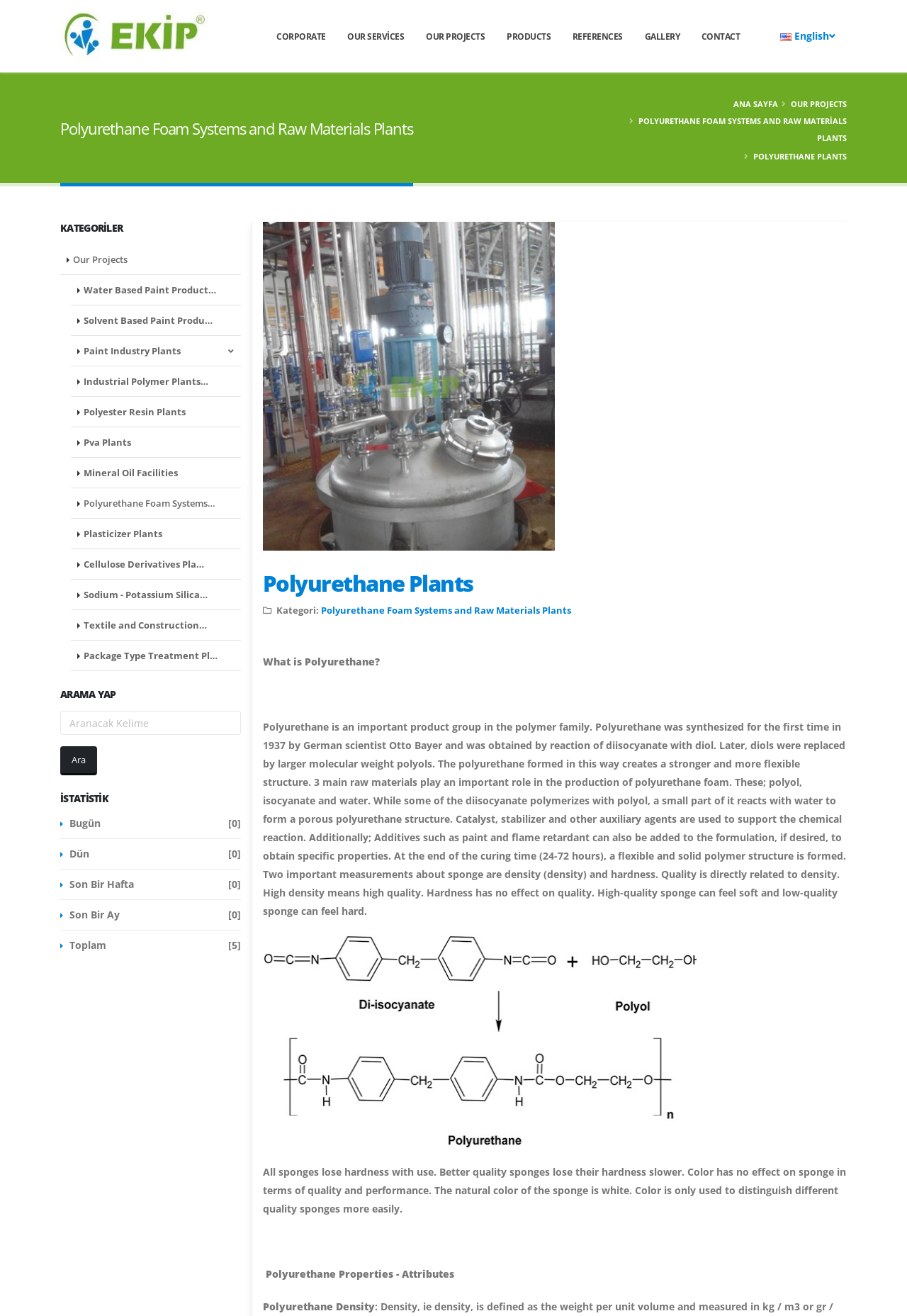Kindly determine the bounding box coordinates for the clickable area to achieve the given instruction: "Click the English language button".

[0.848, 0.017, 0.934, 0.038]